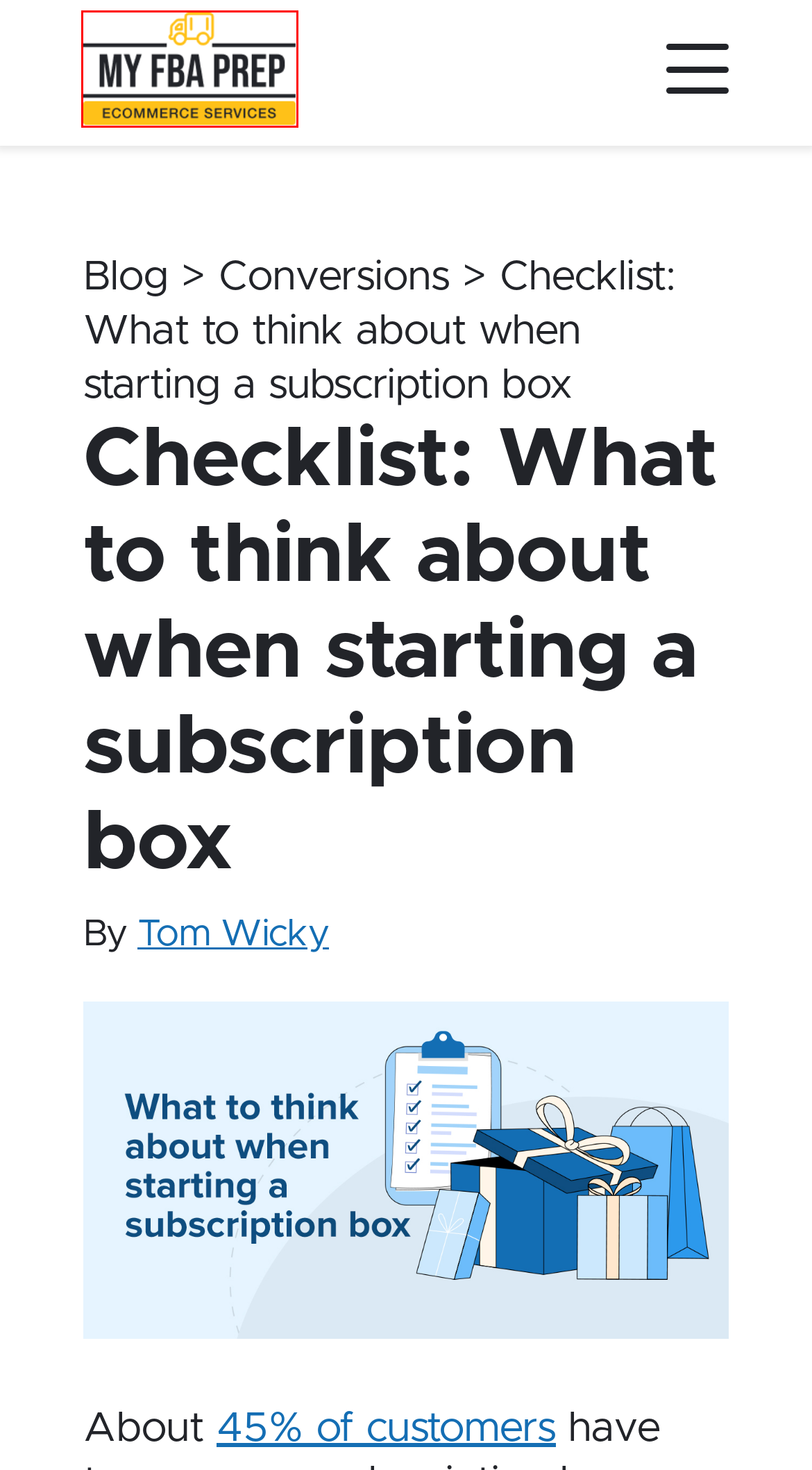You are looking at a webpage screenshot with a red bounding box around an element. Pick the description that best matches the new webpage after interacting with the element in the red bounding box. The possible descriptions are:
A. How zone skipping can help optimize your fulfillment strategy
B. Tom Wicky
C. eCommerce Growth Tools: Tools For DTC & FBA Sellers
D. Conversions | MyFBAPrep
E. Join Warehouse Network | MyFBAPrep
F. Privacy Policy: Learn More About MyFBAPrep's Privacy Practices
G. Amazon FBA Prep & DTC eCommerce Logistics with MyFBAPrep
H. Top Amazon Seller Resources | MyFBAPrep

G